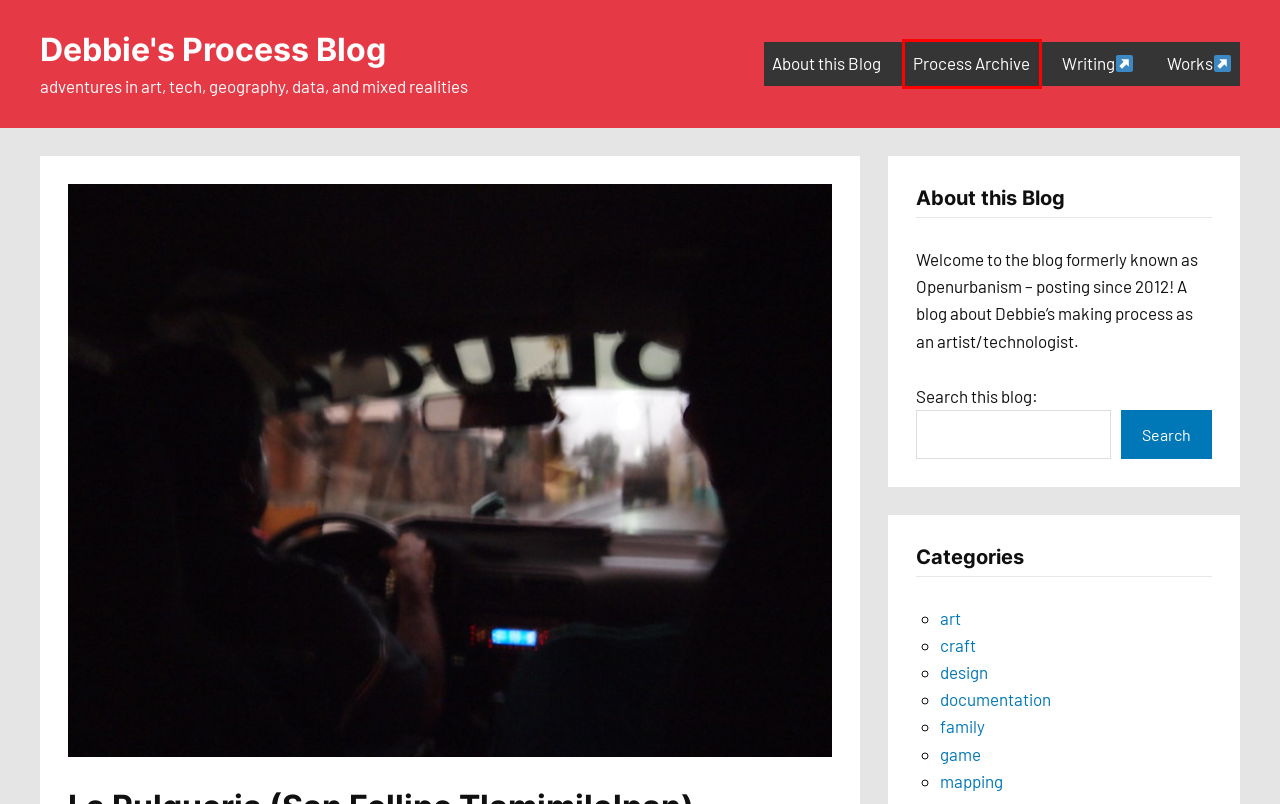Inspect the provided webpage screenshot, concentrating on the element within the red bounding box. Select the description that best represents the new webpage after you click the highlighted element. Here are the candidates:
A. family – Debbie's Process Blog
B. Archive – Debbie's Process Blog
C. craft – Debbie's Process Blog
D. art – Debbie's Process Blog
E. About the Blog – Debbie's Process Blog
F. design – Debbie's Process Blog
G. Writing - DBBD is writing a PhD
H. game – Debbie's Process Blog

B